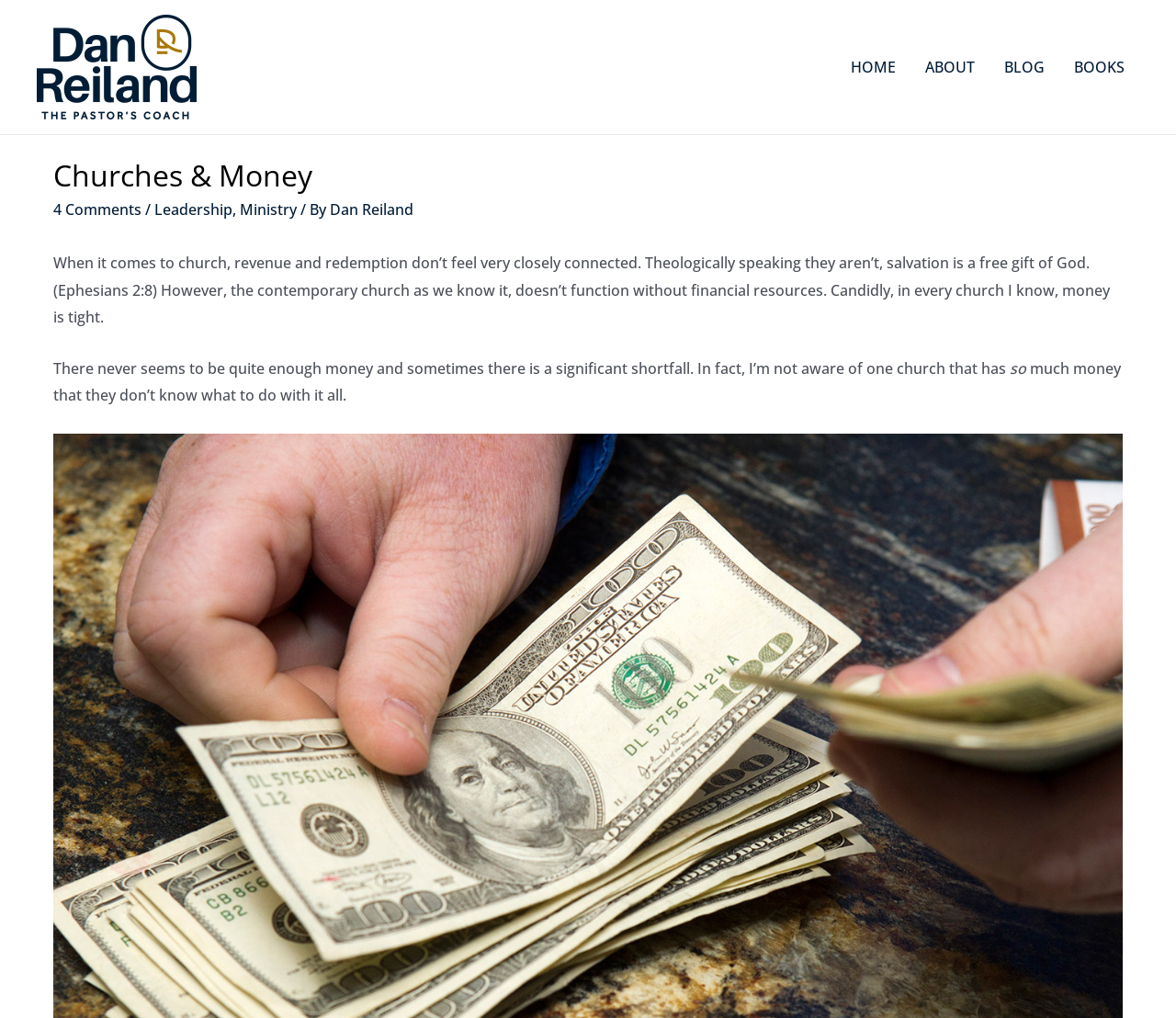What is the topic of the article?
Using the information from the image, answer the question thoroughly.

The topic of the article is inferred from the heading 'Churches & Money' and the content of the article, which discusses the relationship between churches and financial resources.